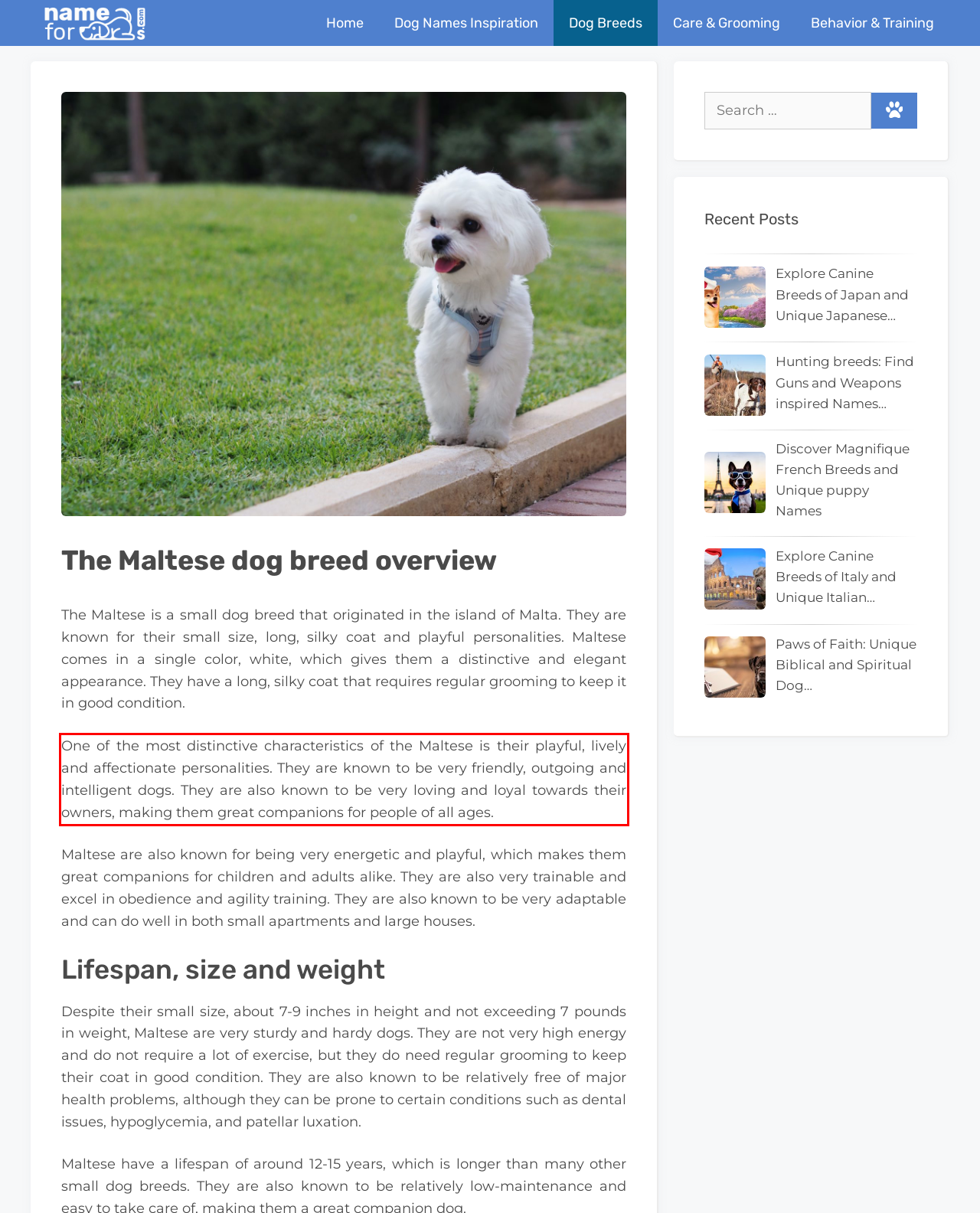Analyze the screenshot of a webpage where a red rectangle is bounding a UI element. Extract and generate the text content within this red bounding box.

One of the most distinctive characteristics of the Maltese is their playful, lively and affectionate personalities. They are known to be very friendly, outgoing and intelligent dogs. They are also known to be very loving and loyal towards their owners, making them great companions for people of all ages.